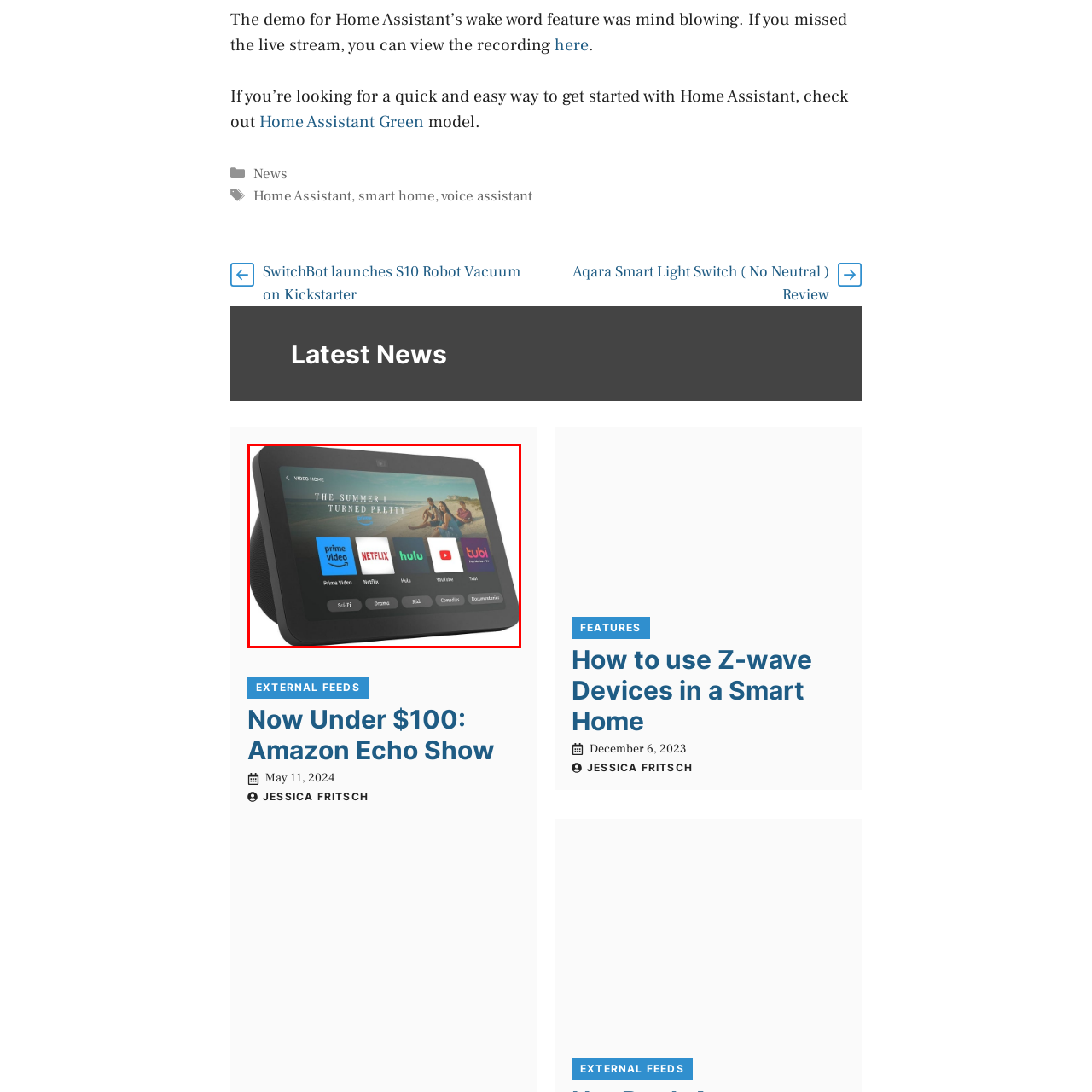Concentrate on the image inside the red border and answer the question in one word or phrase: 
What is the title of the content available for viewing?

THE SUMMER I TURNED PRETTY